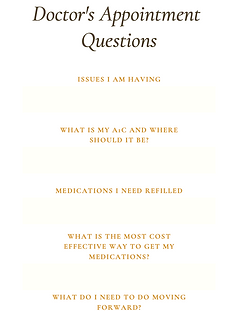With reference to the image, please provide a detailed answer to the following question: How many questions are listed in the caption?

The caption explicitly lists five questions, including 'Issues I am having', 'What is my A1C and where should it be?', 'Medications I need refilled', 'What is the most cost-effective way to get my medications?', and 'What do I need to do moving forward?'.